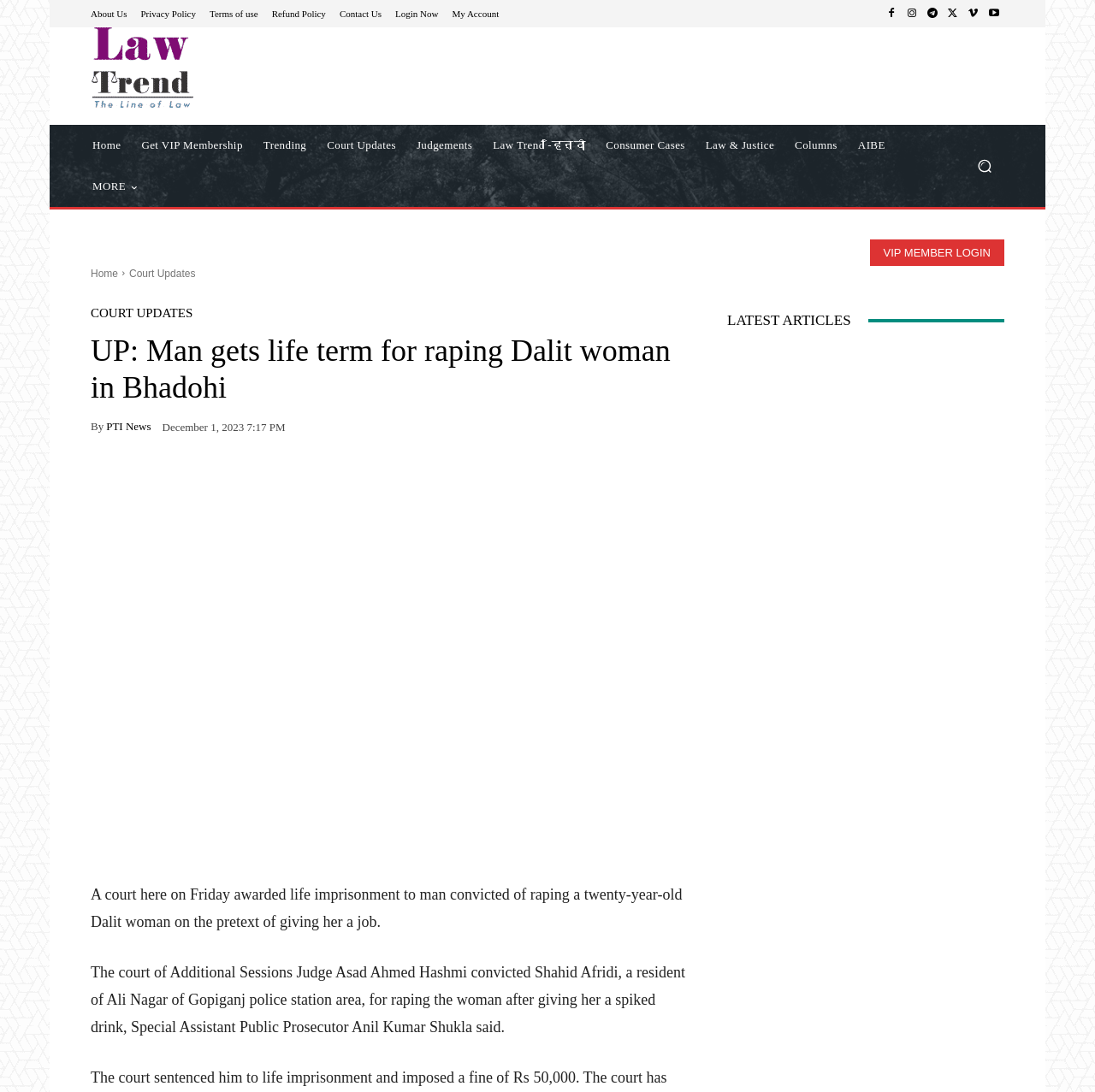Please provide a comprehensive answer to the question below using the information from the image: What is the role of Anil Kumar Shukla?

I determined the answer by reading the text associated with the element at coordinates [0.083, 0.882, 0.626, 0.949], which mentions Anil Kumar Shukla as the Special Assistant Public Prosecutor.